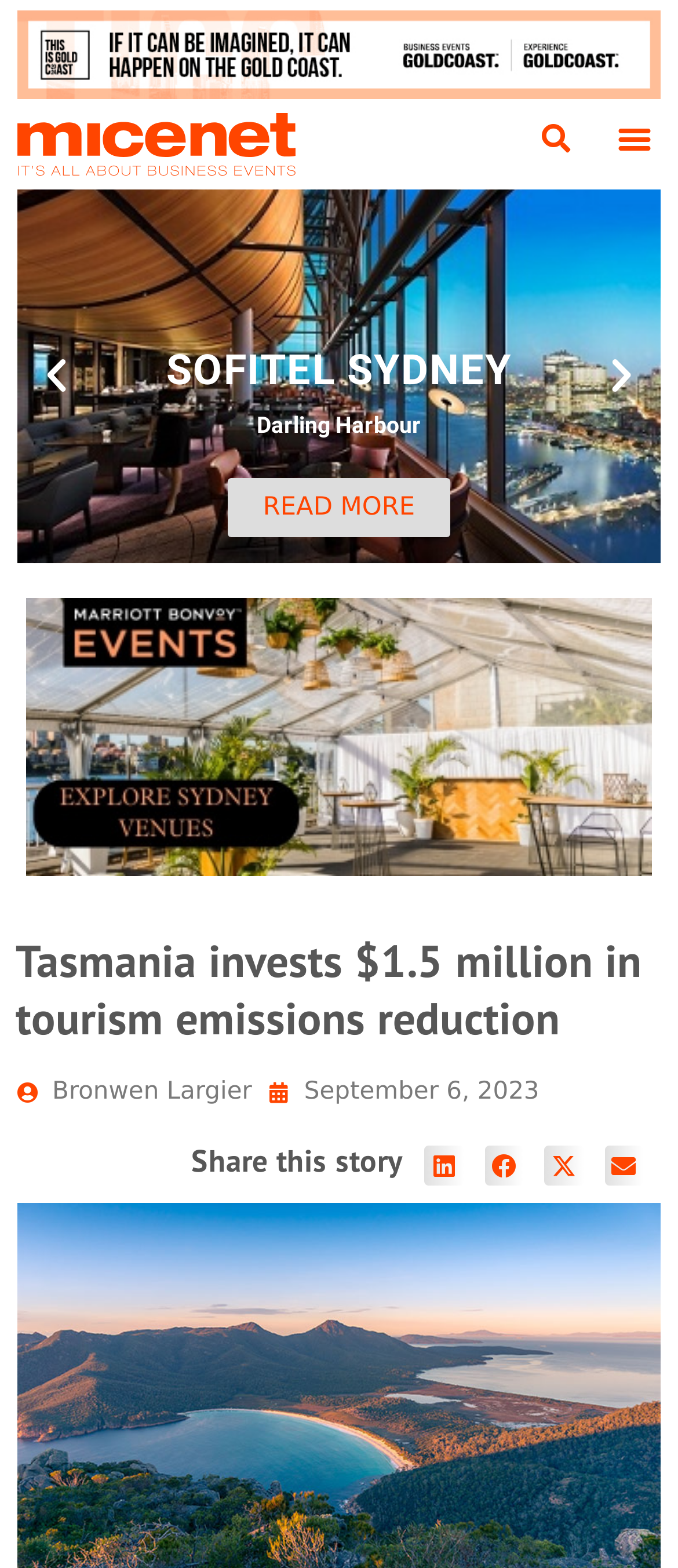Answer briefly with one word or phrase:
How many social media sharing options are available?

4